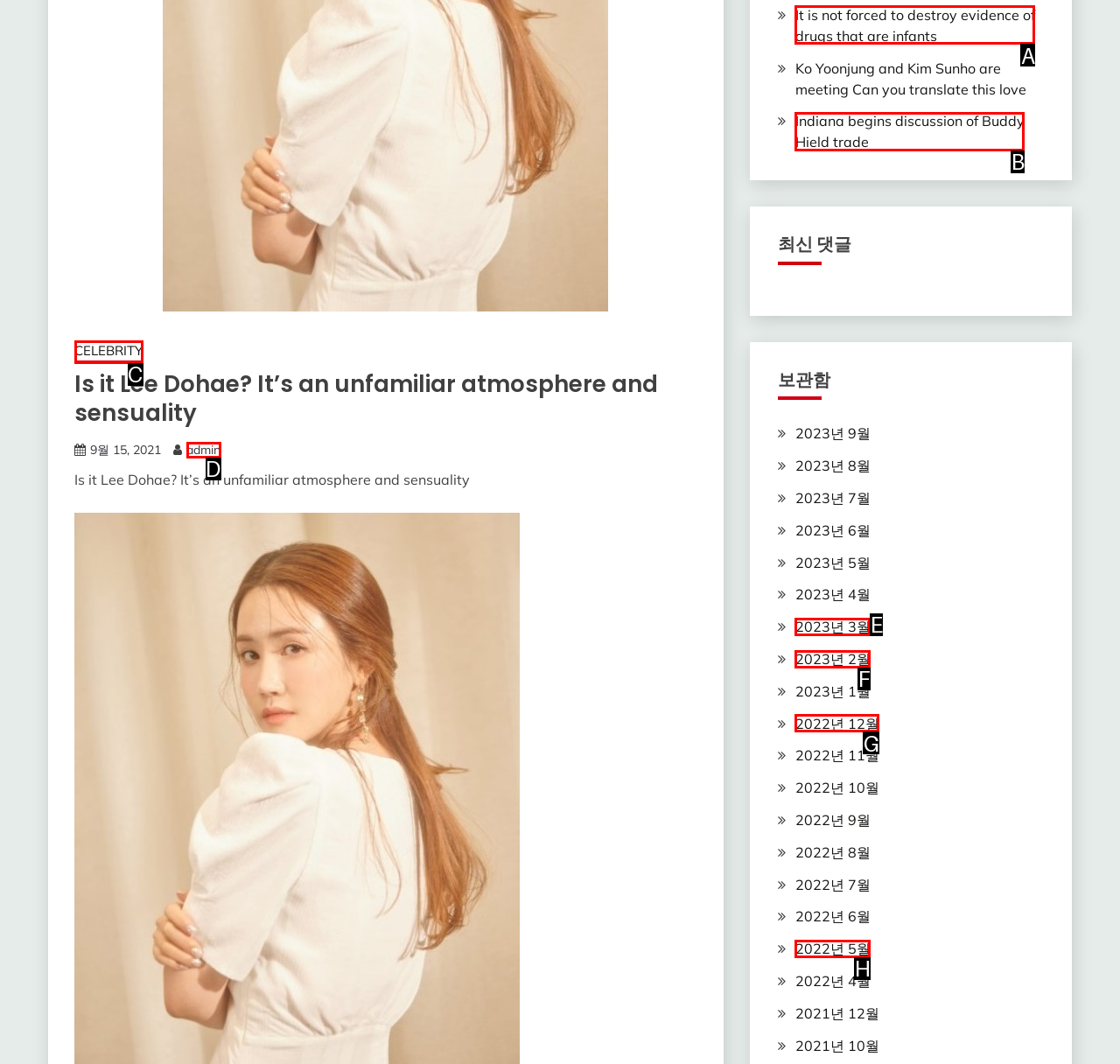From the available choices, determine which HTML element fits this description: CELEBRITY Respond with the correct letter.

C